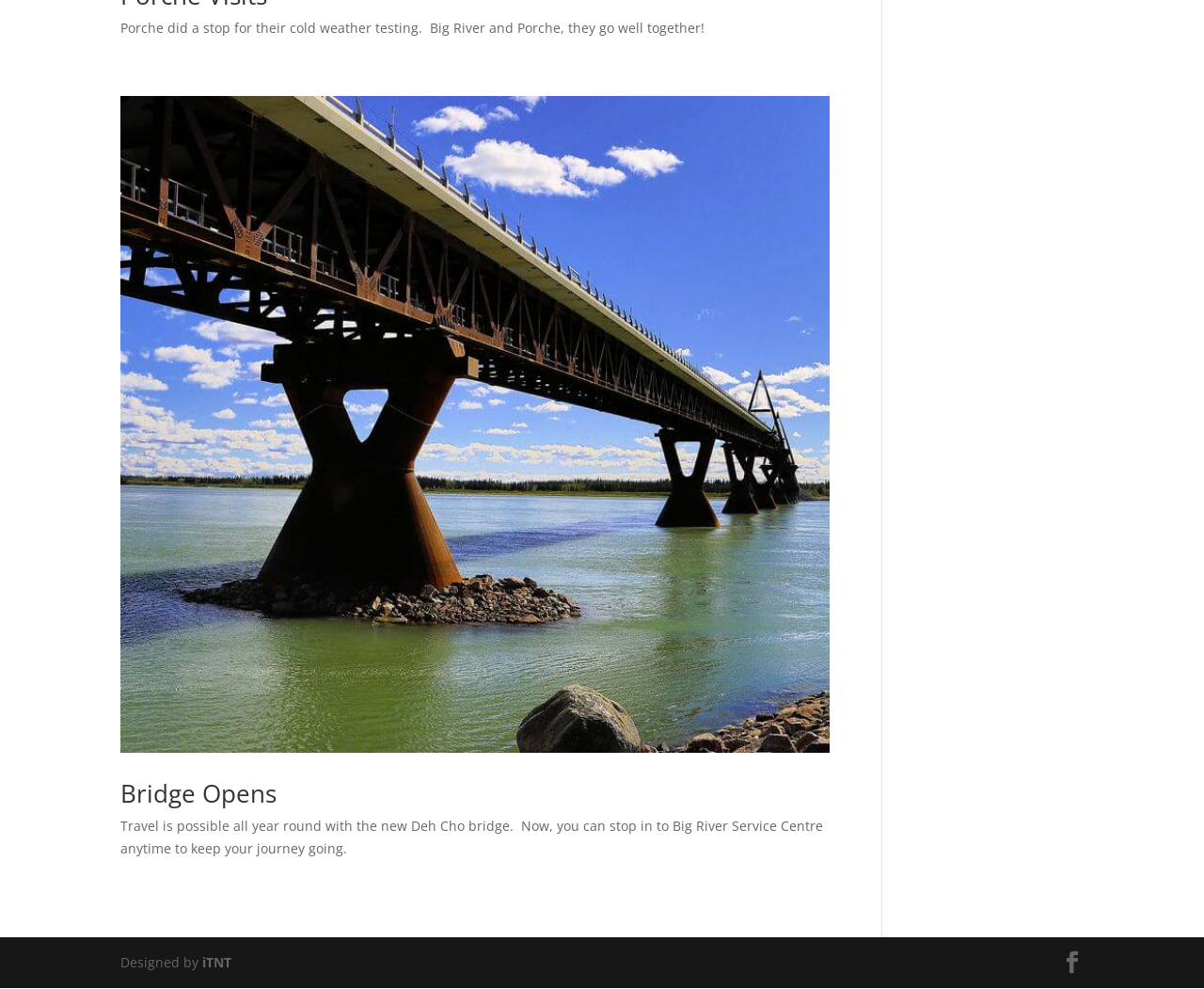Carefully observe the image and respond to the question with a detailed answer:
What is the weather condition mentioned in the text?

The weather condition mentioned in the text is cold weather, as stated in the text 'Porche did a stop for their cold weather testing.' This suggests that the company Porche was testing their vehicles in cold weather conditions, possibly in a region with cold climates.